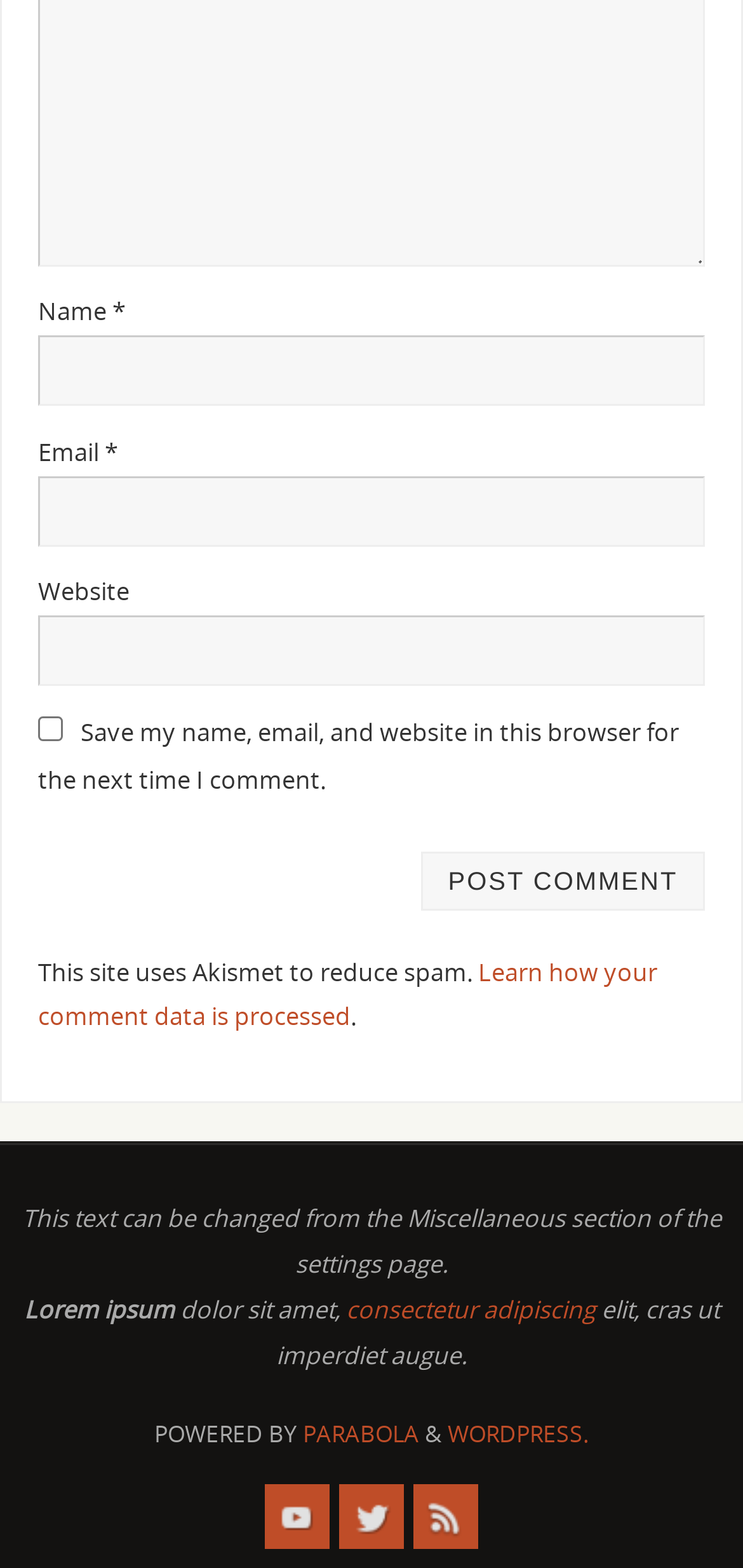Provide the bounding box coordinates of the area you need to click to execute the following instruction: "Check the save my name checkbox".

[0.051, 0.456, 0.084, 0.472]